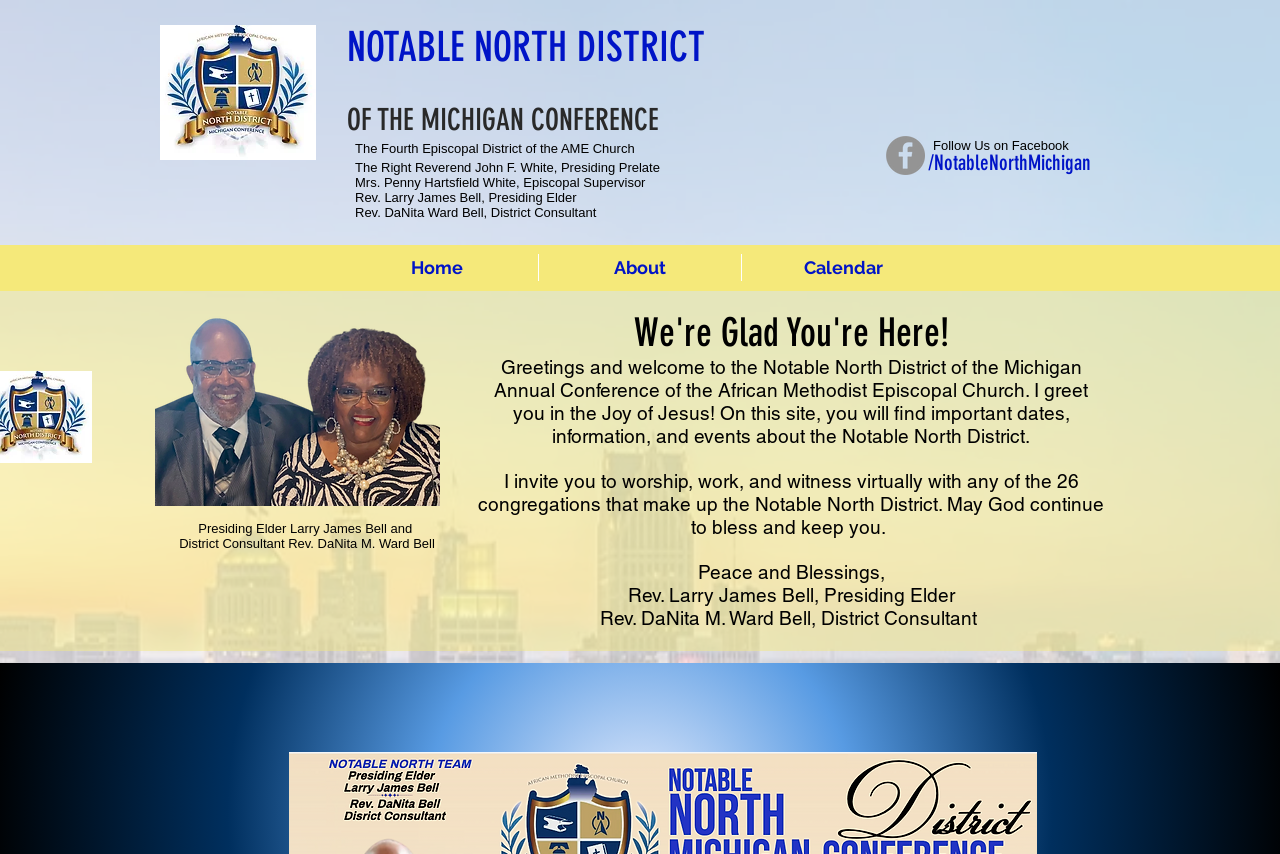Using the provided description aria-label="Facebook", find the bounding box coordinates for the UI element. Provide the coordinates in (top-left x, top-left y, bottom-right x, bottom-right y) format, ensuring all values are between 0 and 1.

[0.692, 0.159, 0.723, 0.205]